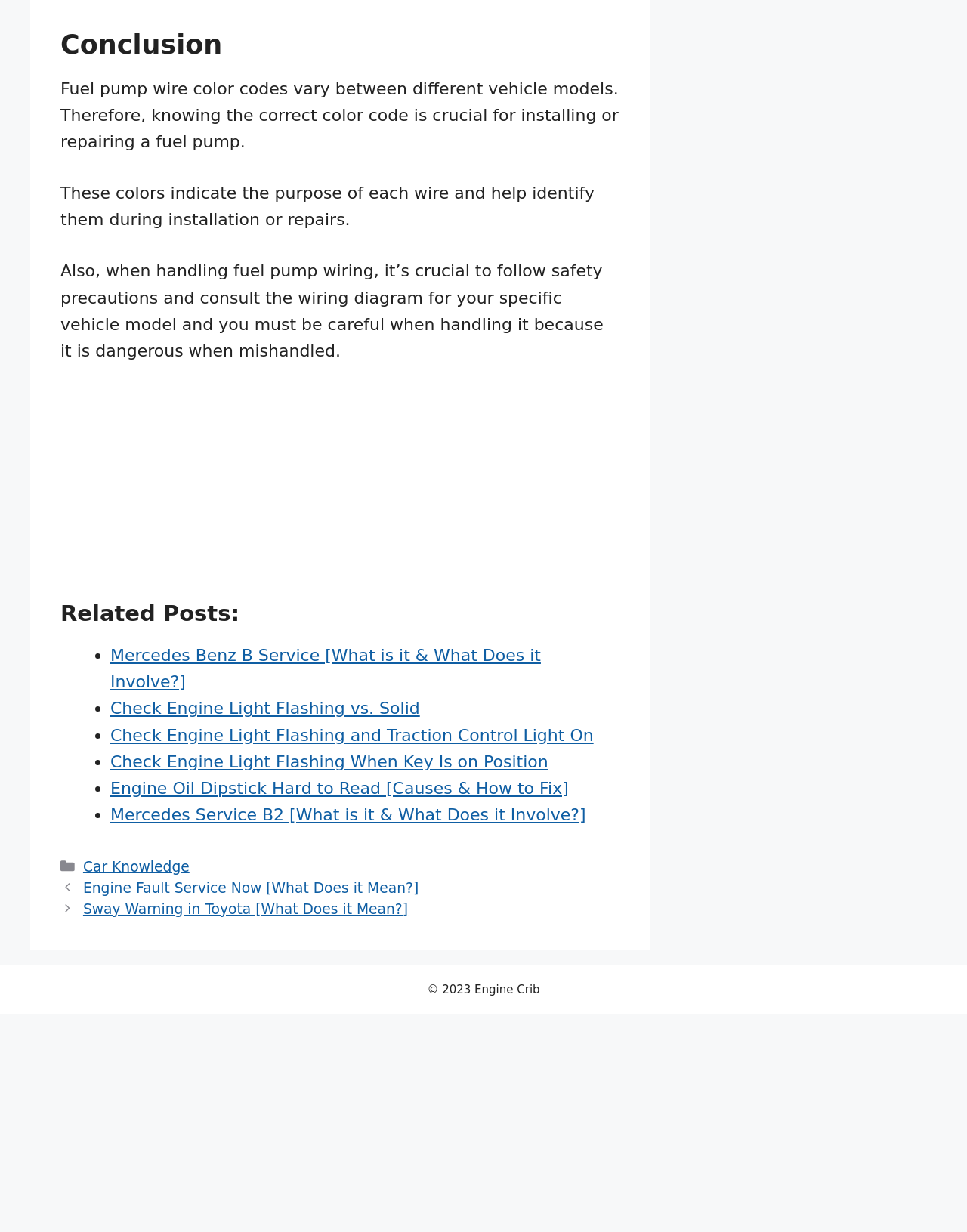Please specify the bounding box coordinates of the element that should be clicked to execute the given instruction: 'Click on 'Sway Warning in Toyota [What Does it Mean?]''. Ensure the coordinates are four float numbers between 0 and 1, expressed as [left, top, right, bottom].

[0.086, 0.731, 0.422, 0.744]